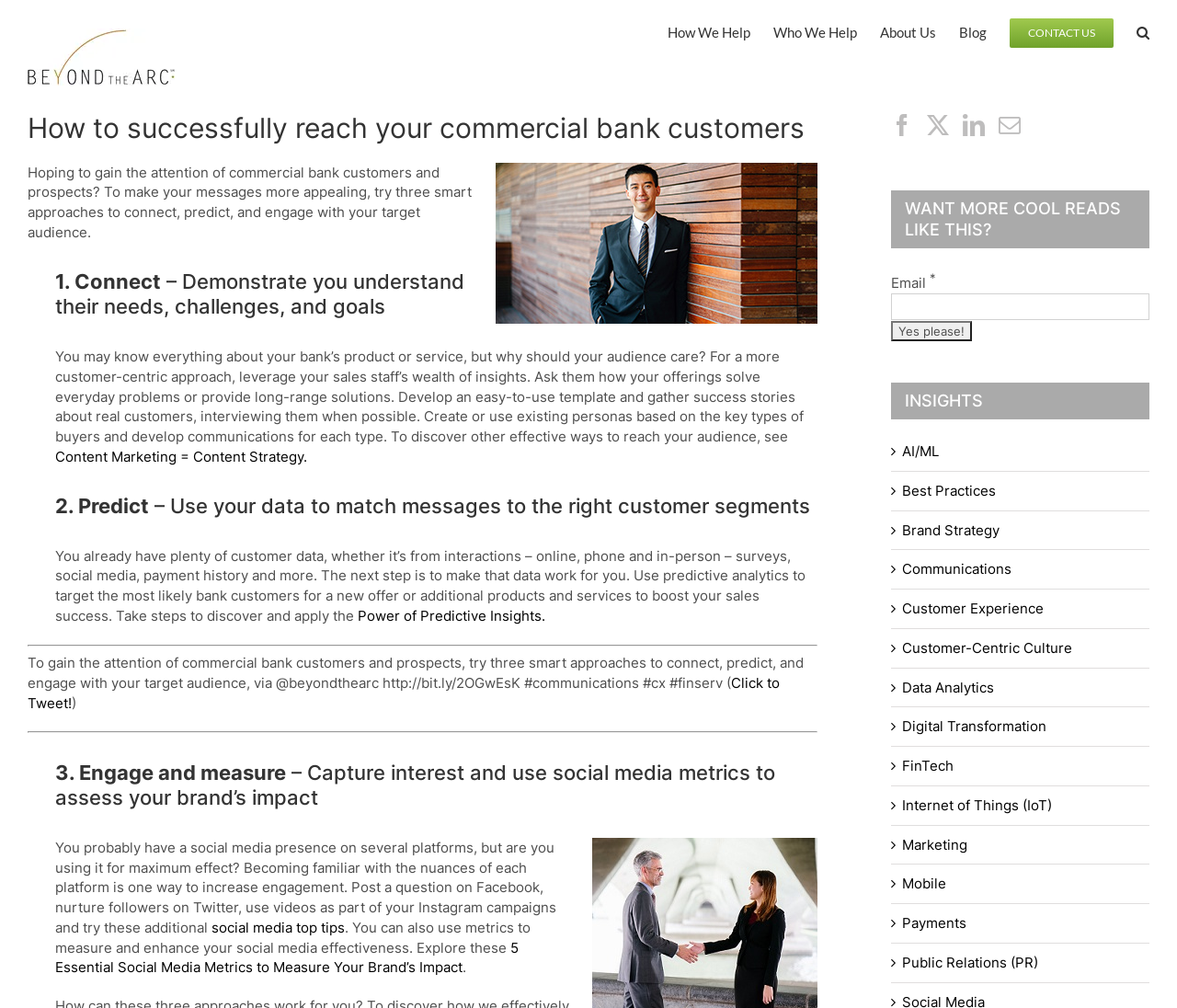Using the webpage screenshot and the element description Payments, determine the bounding box coordinates. Specify the coordinates in the format (top-left x, top-left y, bottom-right x, bottom-right y) with values ranging from 0 to 1.

[0.767, 0.906, 0.969, 0.926]